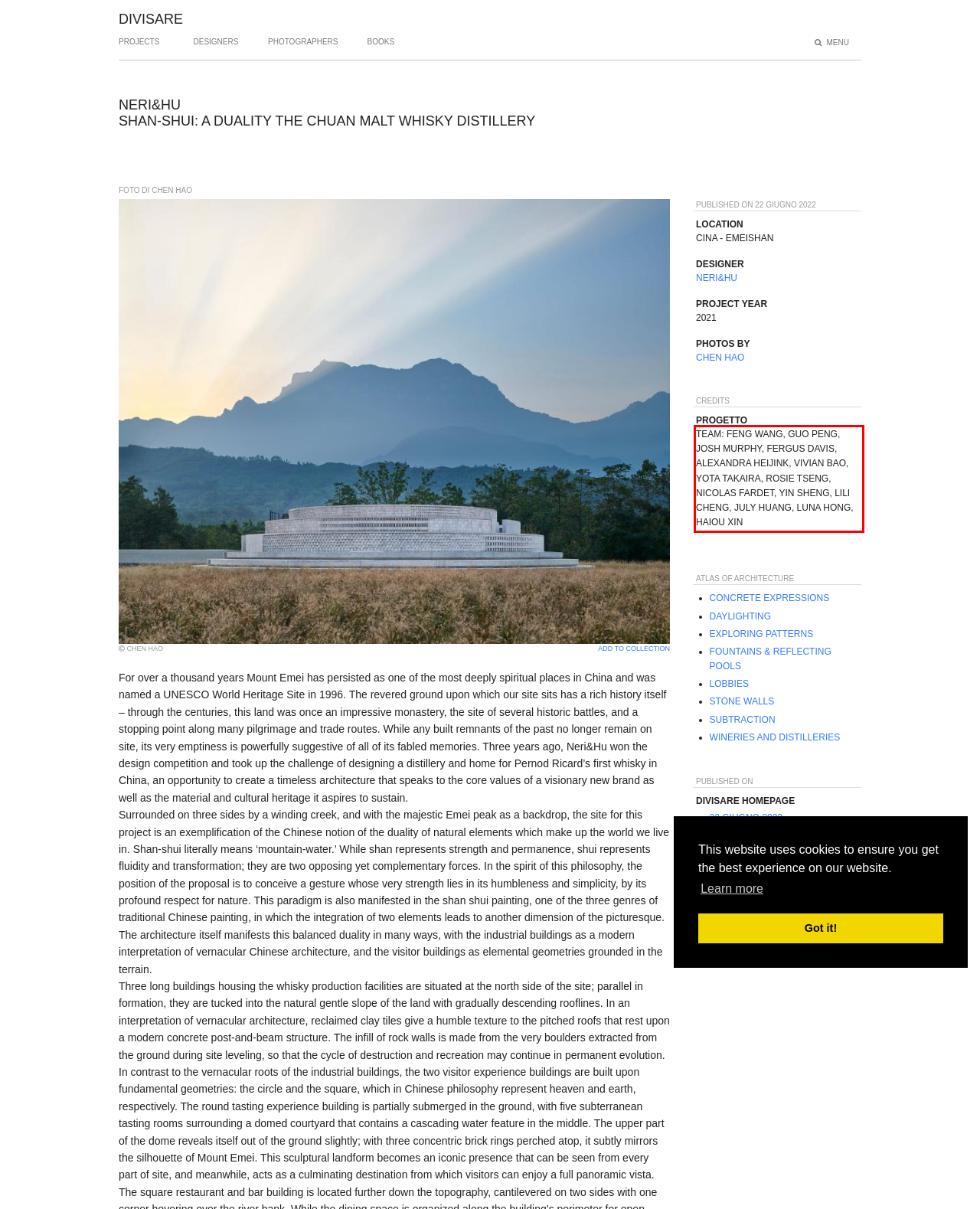Given a webpage screenshot with a red bounding box, perform OCR to read and deliver the text enclosed by the red bounding box.

TEAM: FENG WANG, GUO PENG, JOSH MURPHY, FERGUS DAVIS, ALEXANDRA HEIJINK, VIVIAN BAO, YOTA TAKAIRA, ROSIE TSENG, NICOLAS FARDET, YIN SHENG, LILI CHENG, JULY HUANG, LUNA HONG, HAIOU XIN